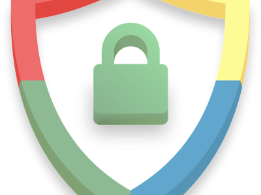Give a comprehensive caption that covers the entire image content.

The image depicts a stylized shield emblem that represents security and protection. In the center, there is a green padlock, symbolizing safety and privacy. The shield is bordered by four colorful bands—red, yellow, blue, and green—suggesting a comprehensive approach to website security. This imagery aligns with the article titled "EverWeb’s Site Shield Addon Now Available For Everyone: Secure Your Website Today!" which emphasizes enhancing website security for users. The visual conveys a sense of trustworthiness and the importance of safeguarding online content.